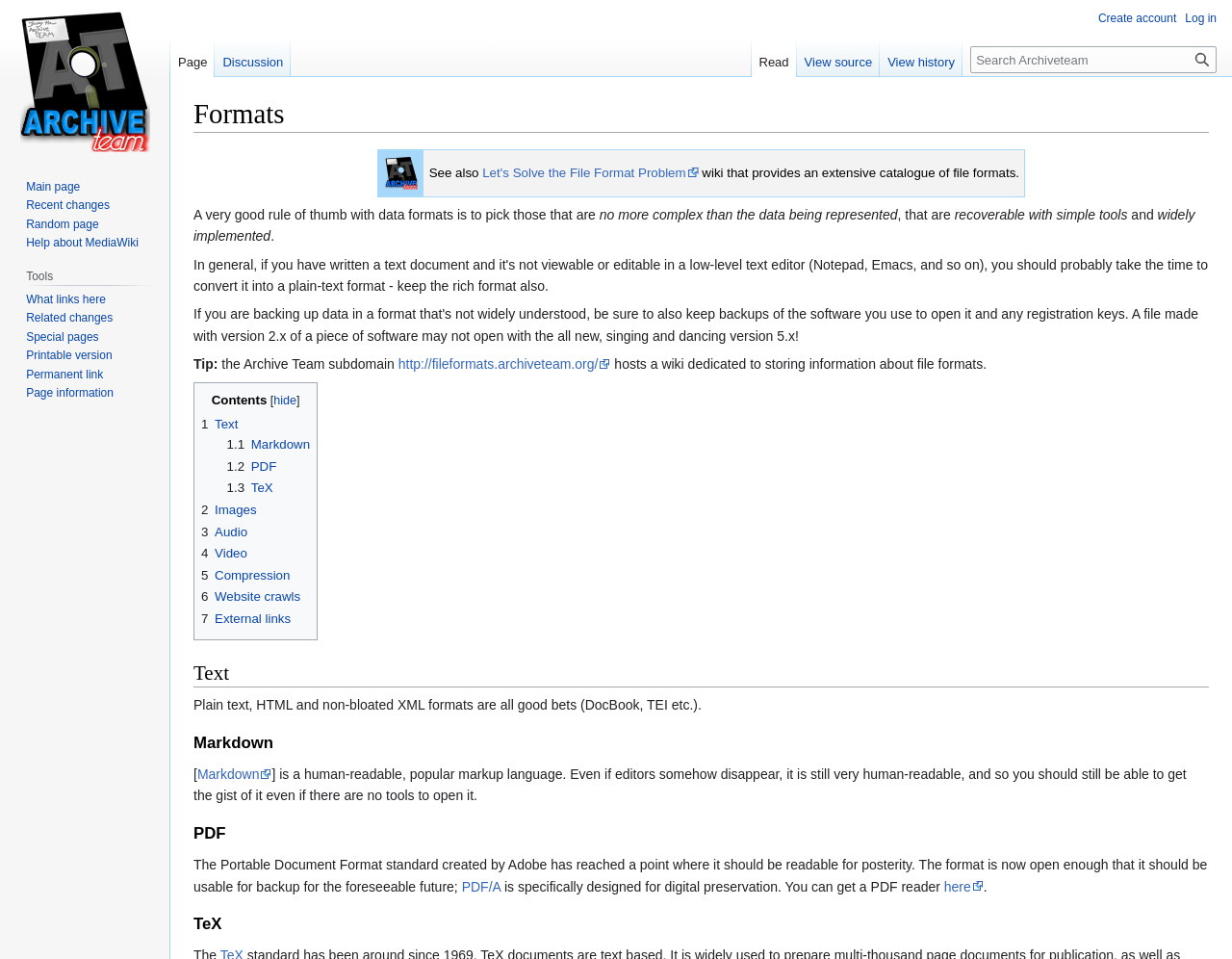Please provide the bounding box coordinates for the element that needs to be clicked to perform the instruction: "Create an account". The coordinates must consist of four float numbers between 0 and 1, formatted as [left, top, right, bottom].

[0.891, 0.012, 0.955, 0.026]